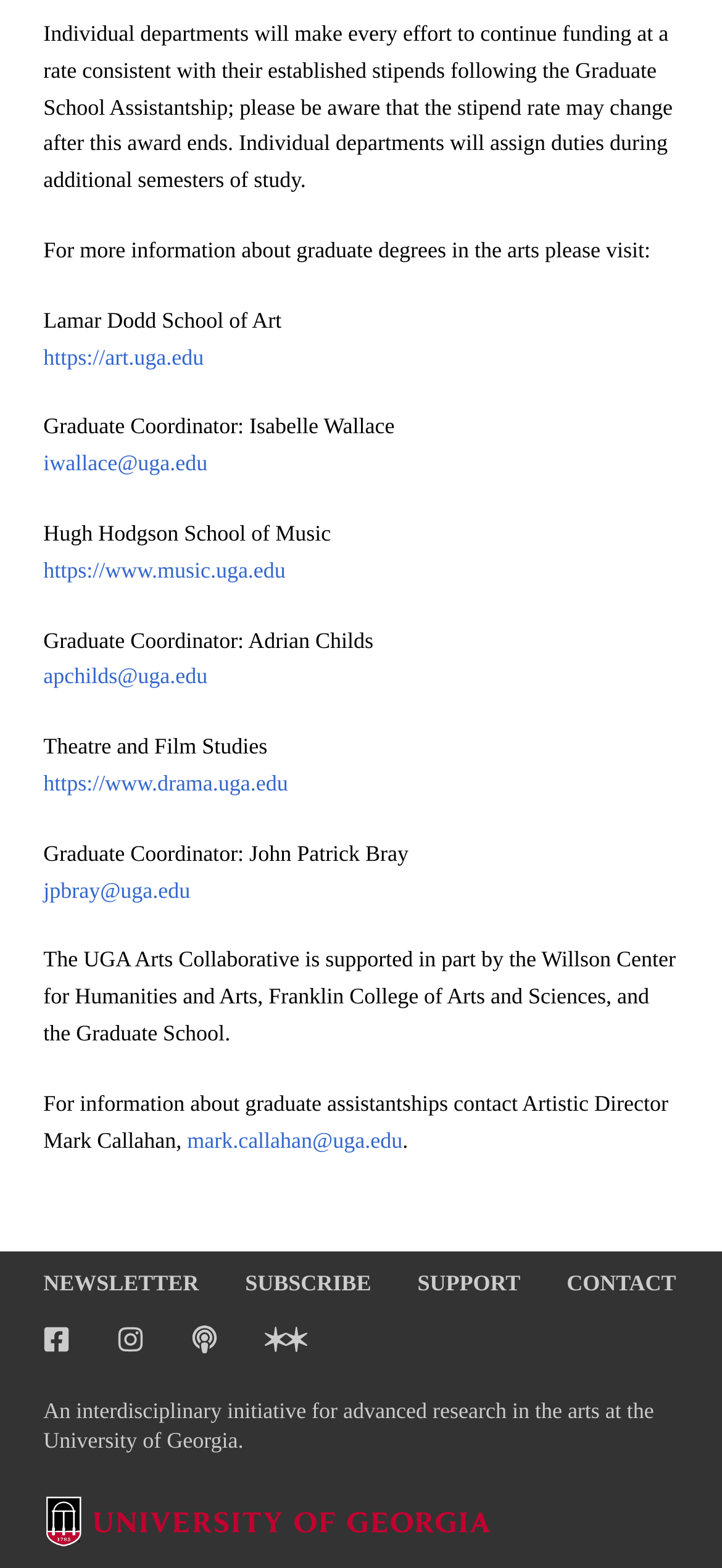Identify the bounding box coordinates of the section to be clicked to complete the task described by the following instruction: "visit Lamar Dodd School of Art website". The coordinates should be four float numbers between 0 and 1, formatted as [left, top, right, bottom].

[0.06, 0.219, 0.282, 0.236]